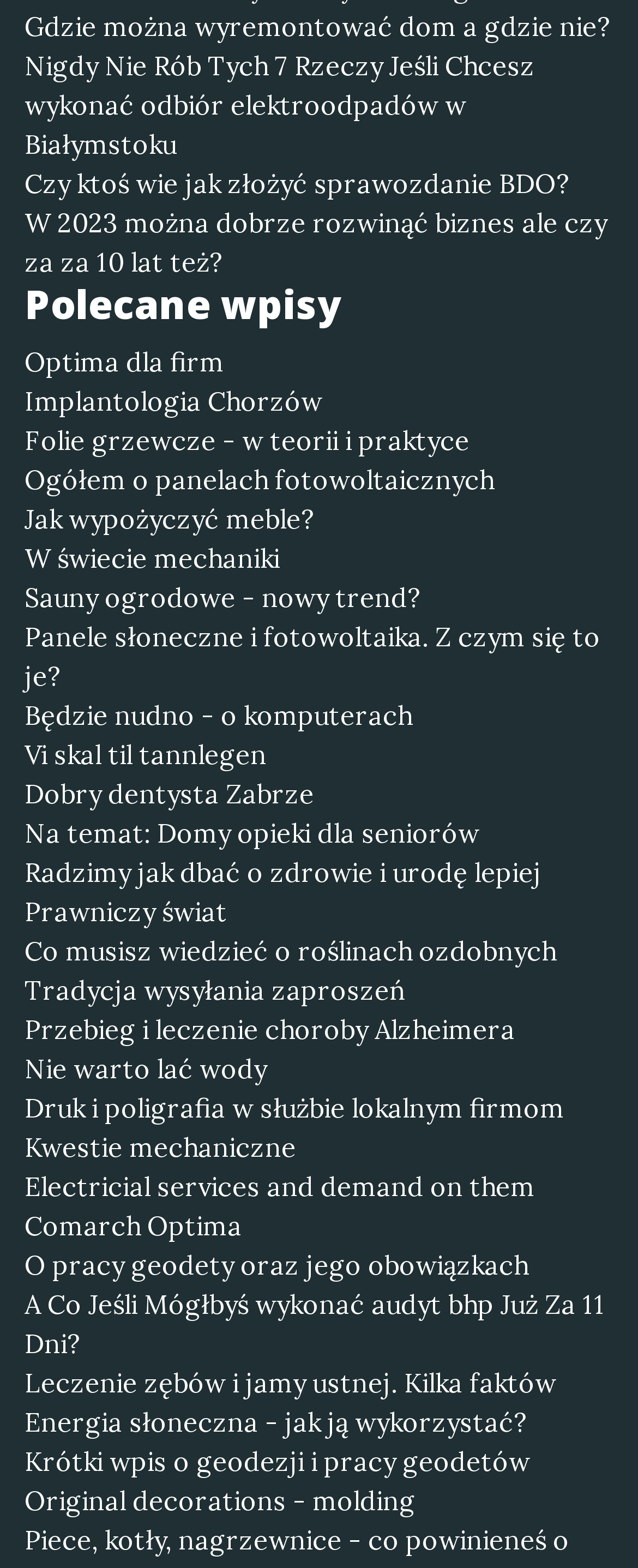Identify the bounding box coordinates for the region of the element that should be clicked to carry out the instruction: "Click on the link 'Gdzie można wyremontować dom a gdzie nie?'". The bounding box coordinates should be four float numbers between 0 and 1, i.e., [left, top, right, bottom].

[0.038, 0.004, 0.962, 0.029]